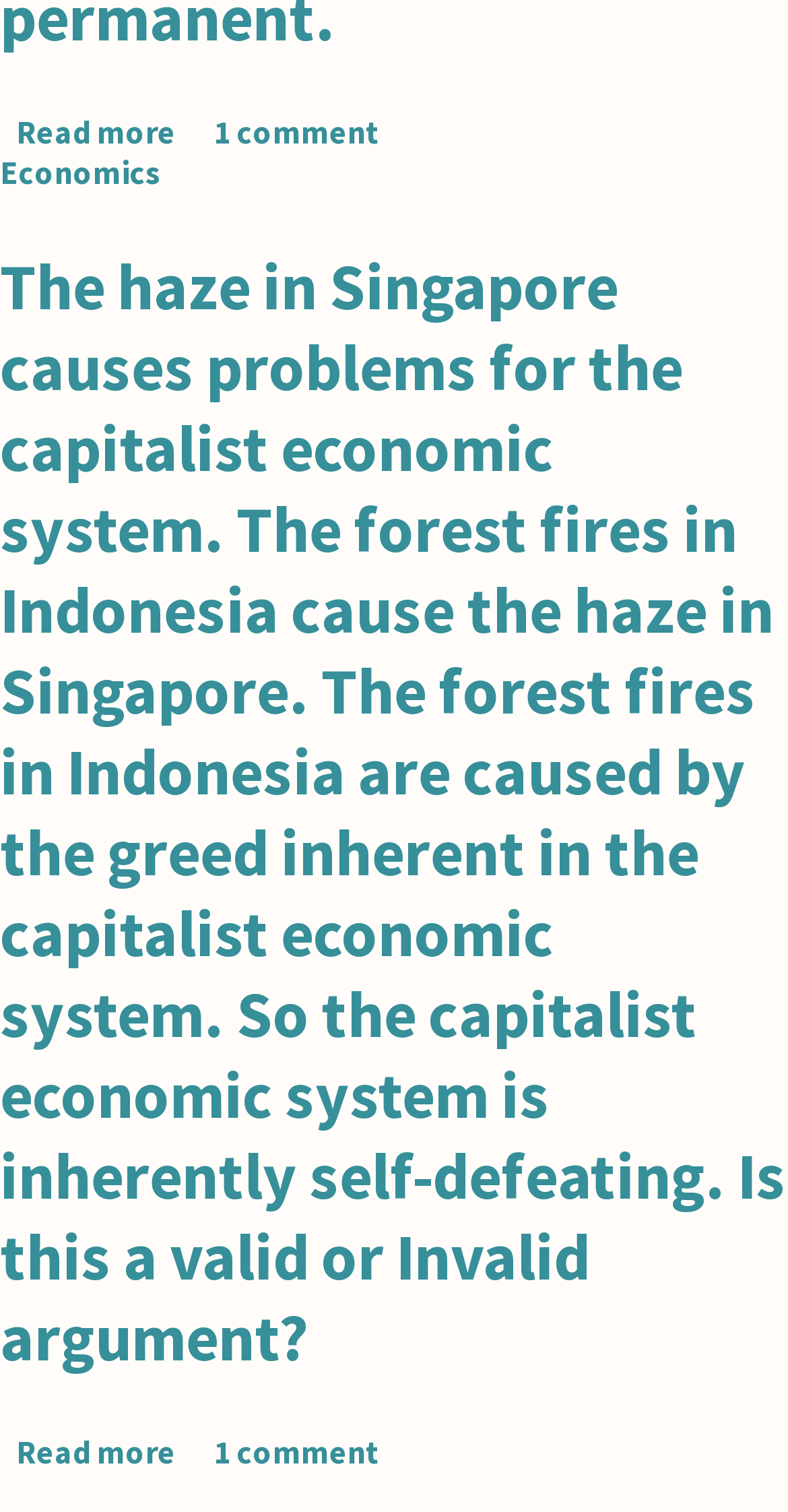Look at the image and answer the question in detail:
What is the main argument of the second article?

I looked at the child elements of the second article element and found a heading element [46] with a long text that argues that the capitalist economic system is inherently self-defeating due to the forest fires in Indonesia causing haze in Singapore.